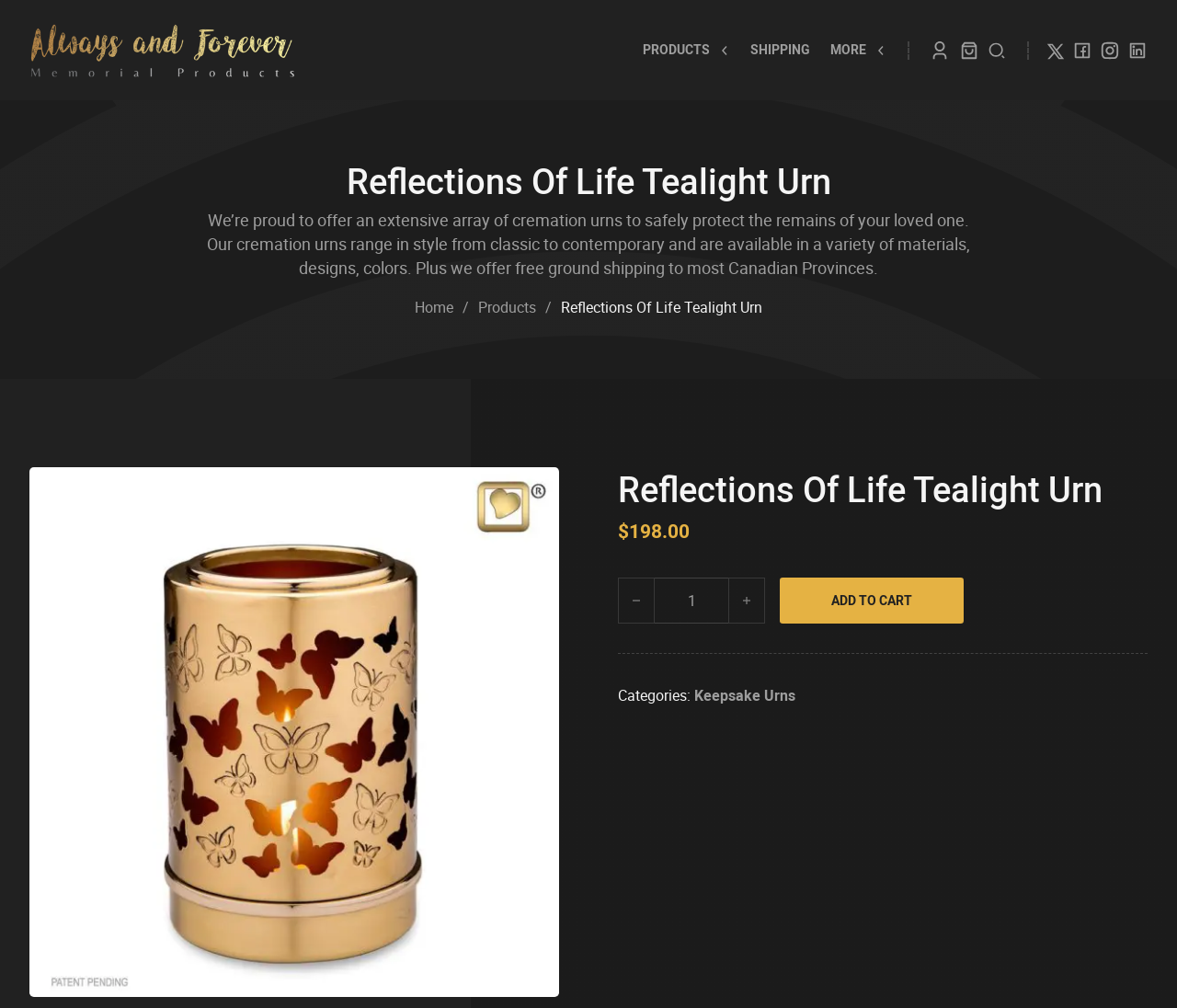Give a concise answer using one word or a phrase to the following question:
How many social media links are there on the page?

4